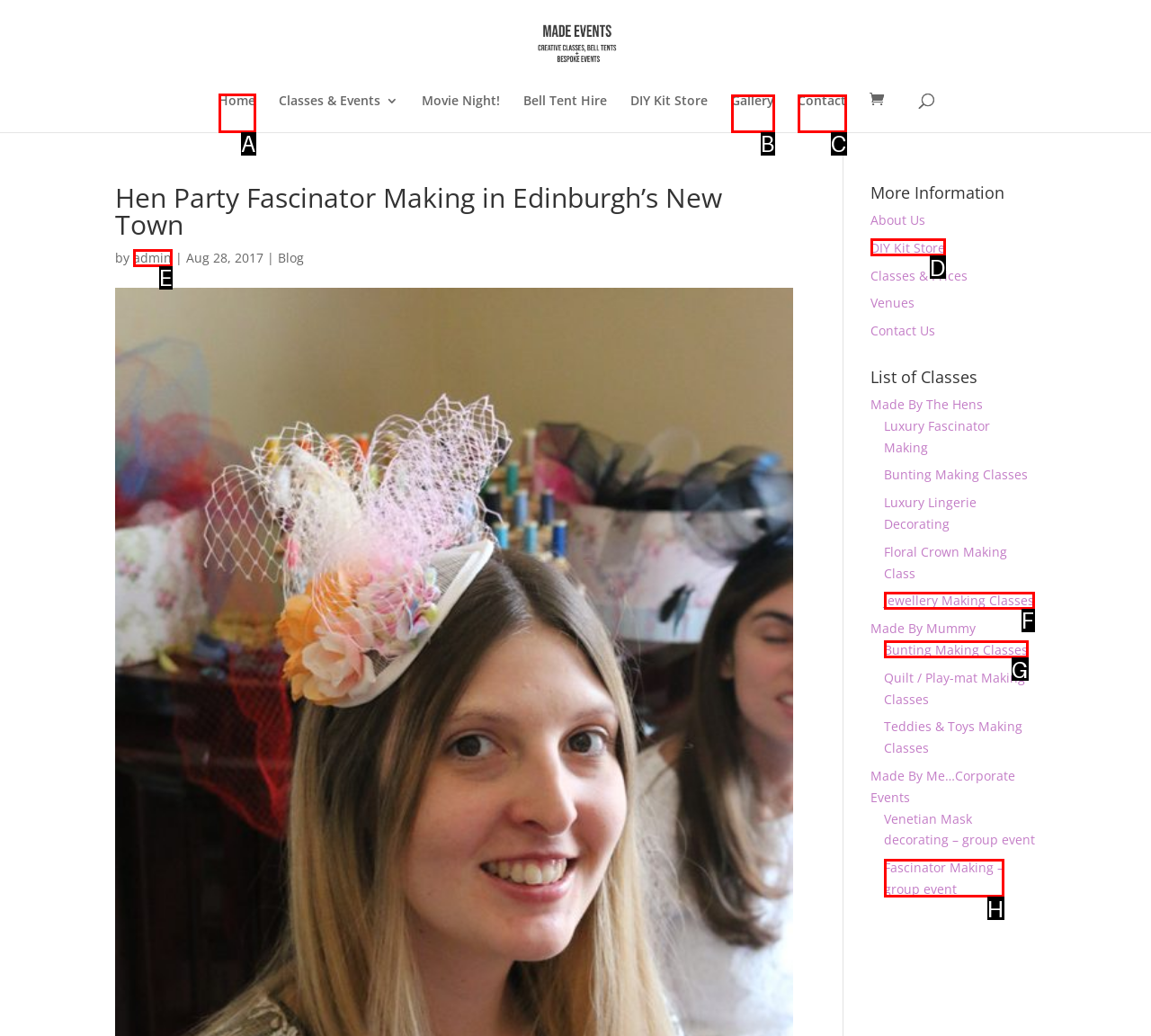Point out the HTML element I should click to achieve the following task: Click on the 'Home' link Provide the letter of the selected option from the choices.

A